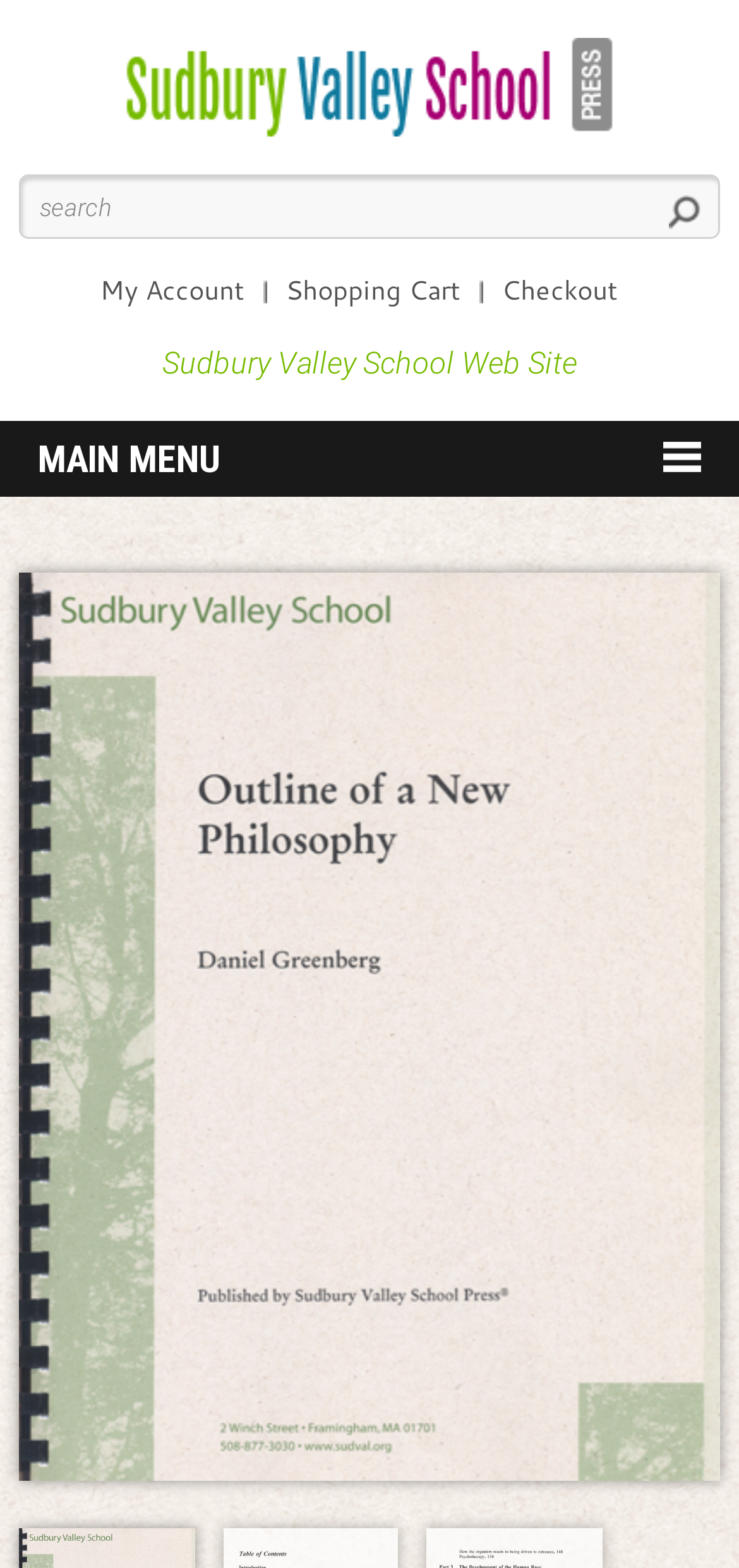Reply to the question with a single word or phrase:
What is the purpose of the 'Skip to main content' link?

To skip navigation